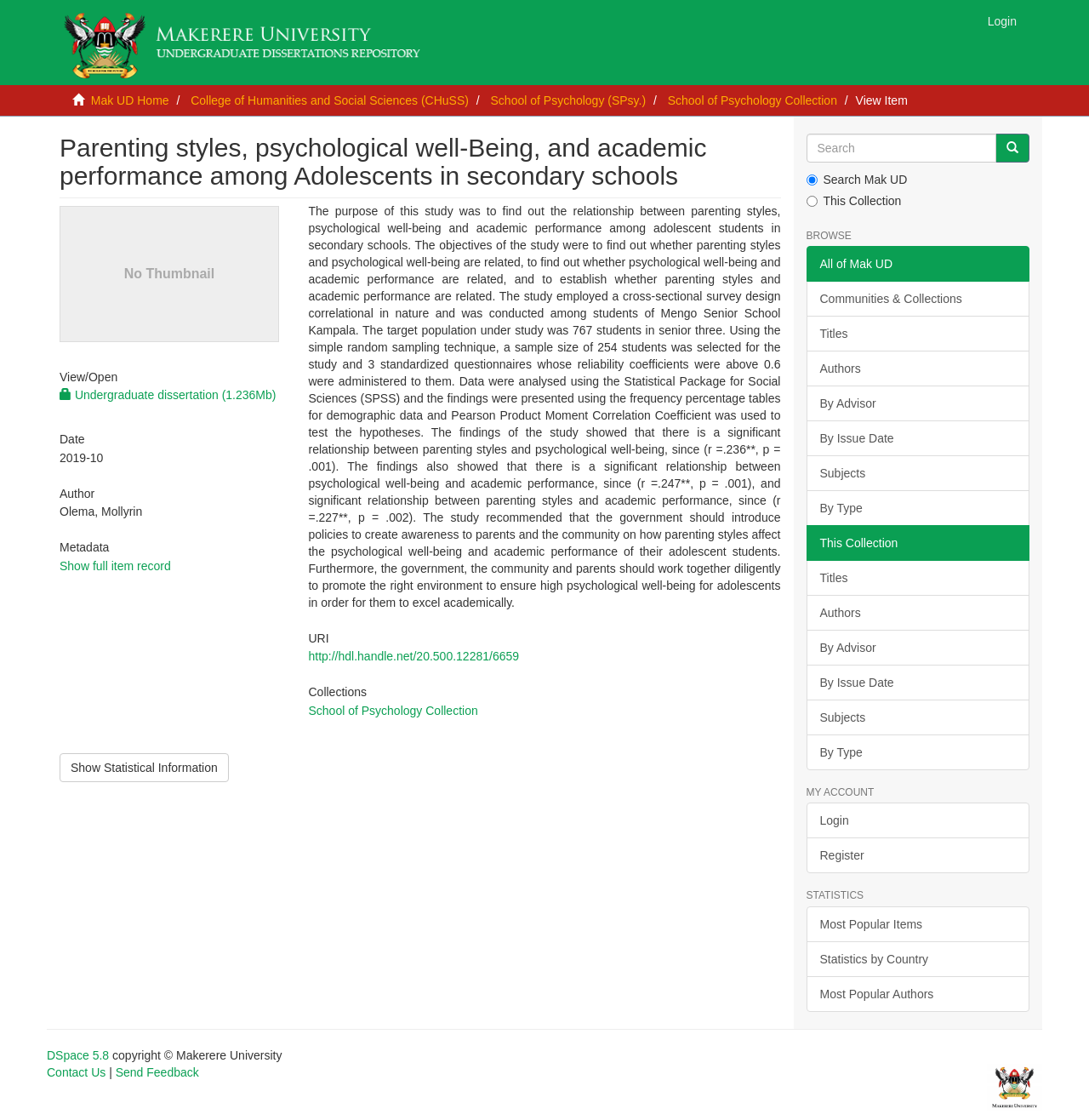Please specify the bounding box coordinates of the clickable section necessary to execute the following command: "Show statistical information".

[0.055, 0.672, 0.21, 0.698]